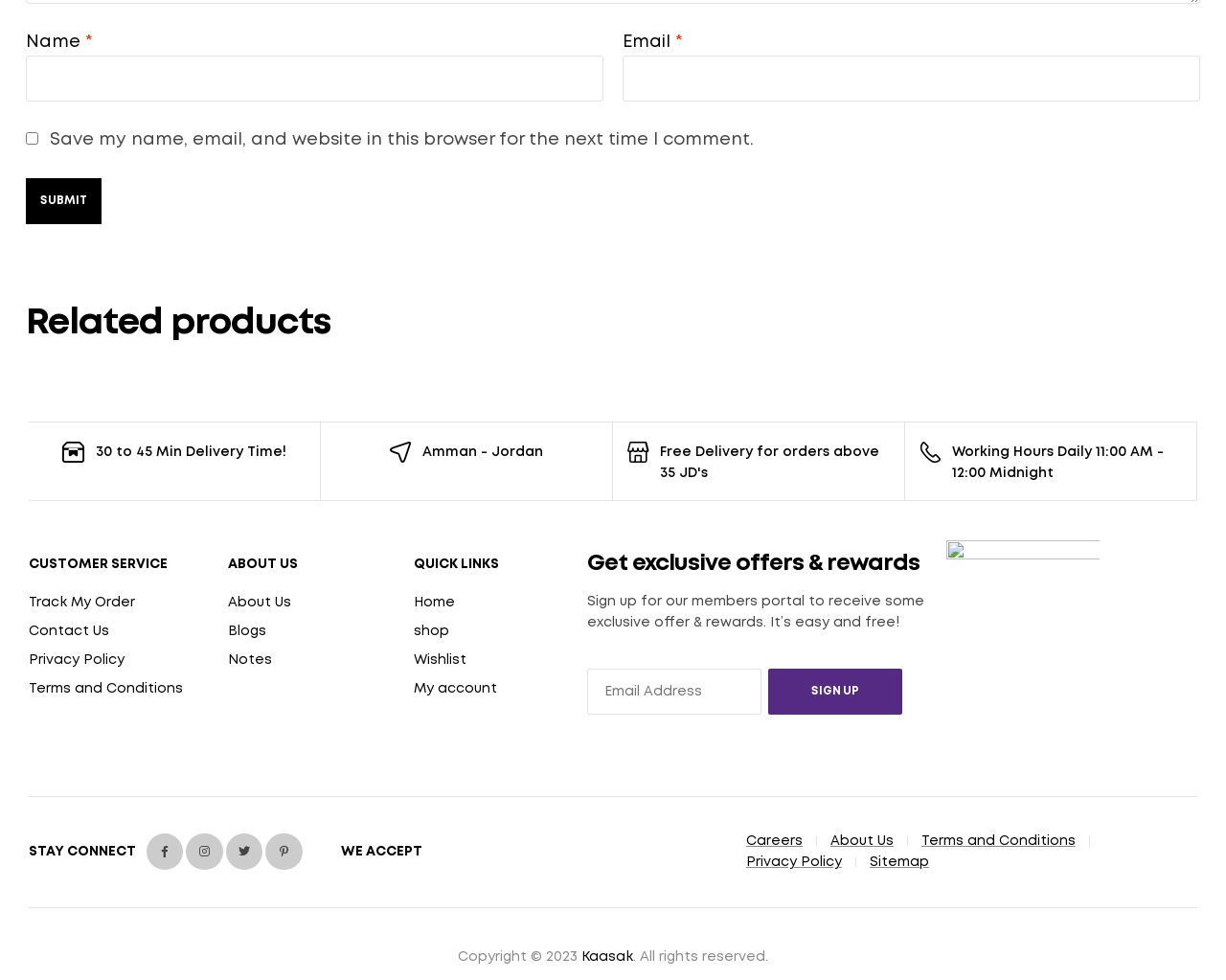Locate the bounding box coordinates of the area that needs to be clicked to fulfill the following instruction: "Follow on Facebook". The coordinates should be in the format of four float numbers between 0 and 1, namely [left, top, right, bottom].

[0.12, 0.851, 0.15, 0.888]